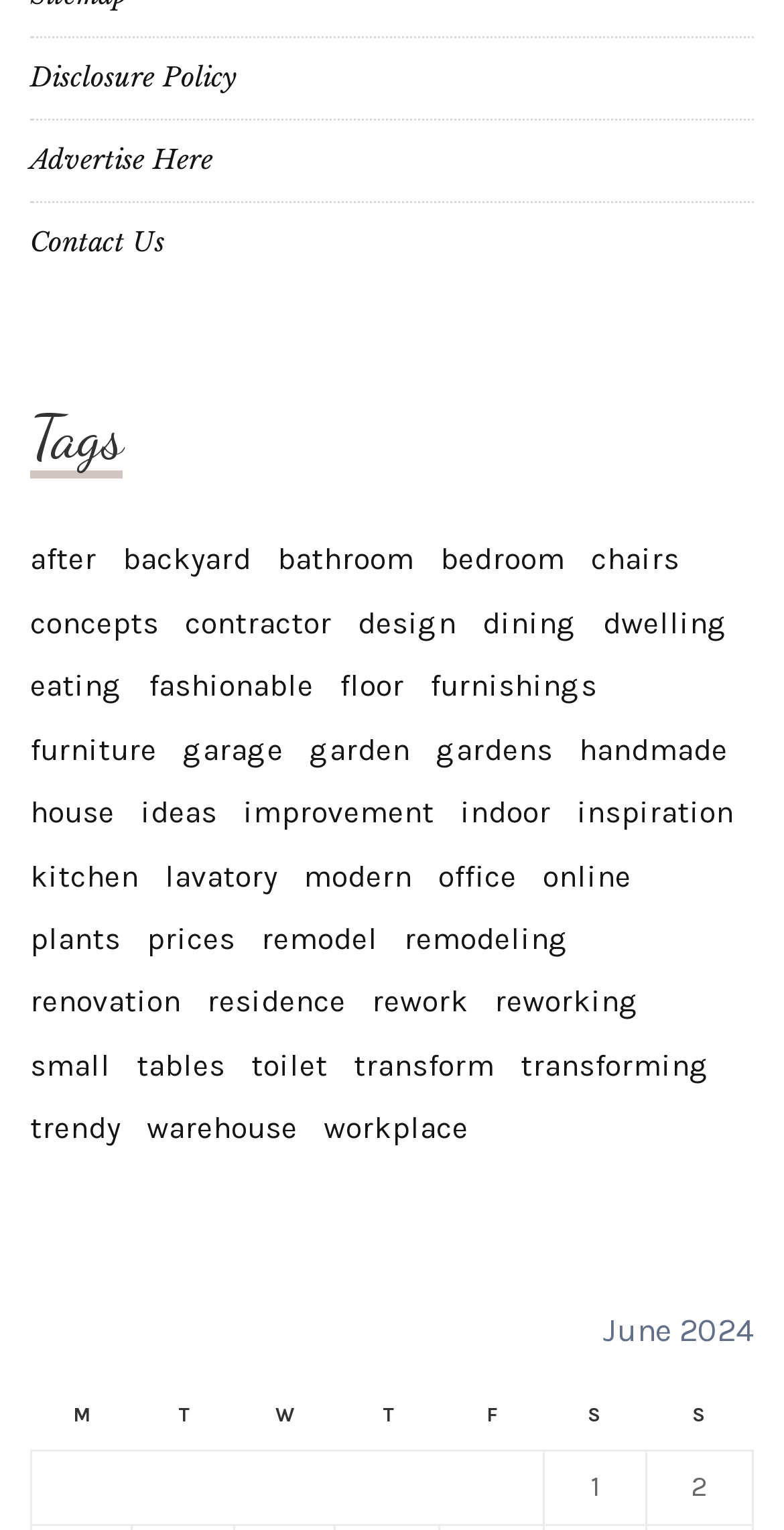What is the value in the second grid cell?
Give a single word or phrase as your answer by examining the image.

2